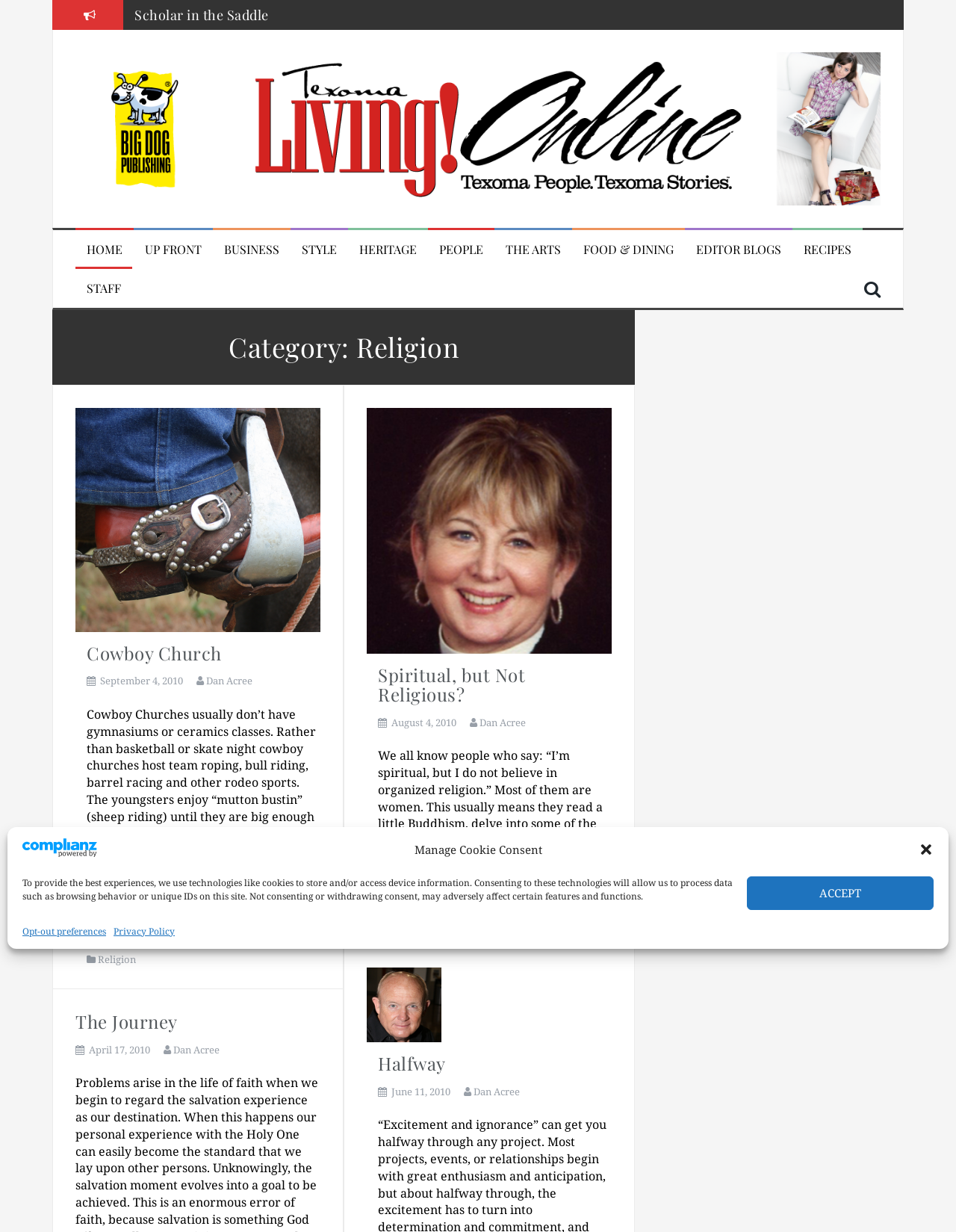Identify the bounding box coordinates for the UI element mentioned here: "April 17, 2010May 12, 2011". Provide the coordinates as four float values between 0 and 1, i.e., [left, top, right, bottom].

[0.093, 0.846, 0.157, 0.857]